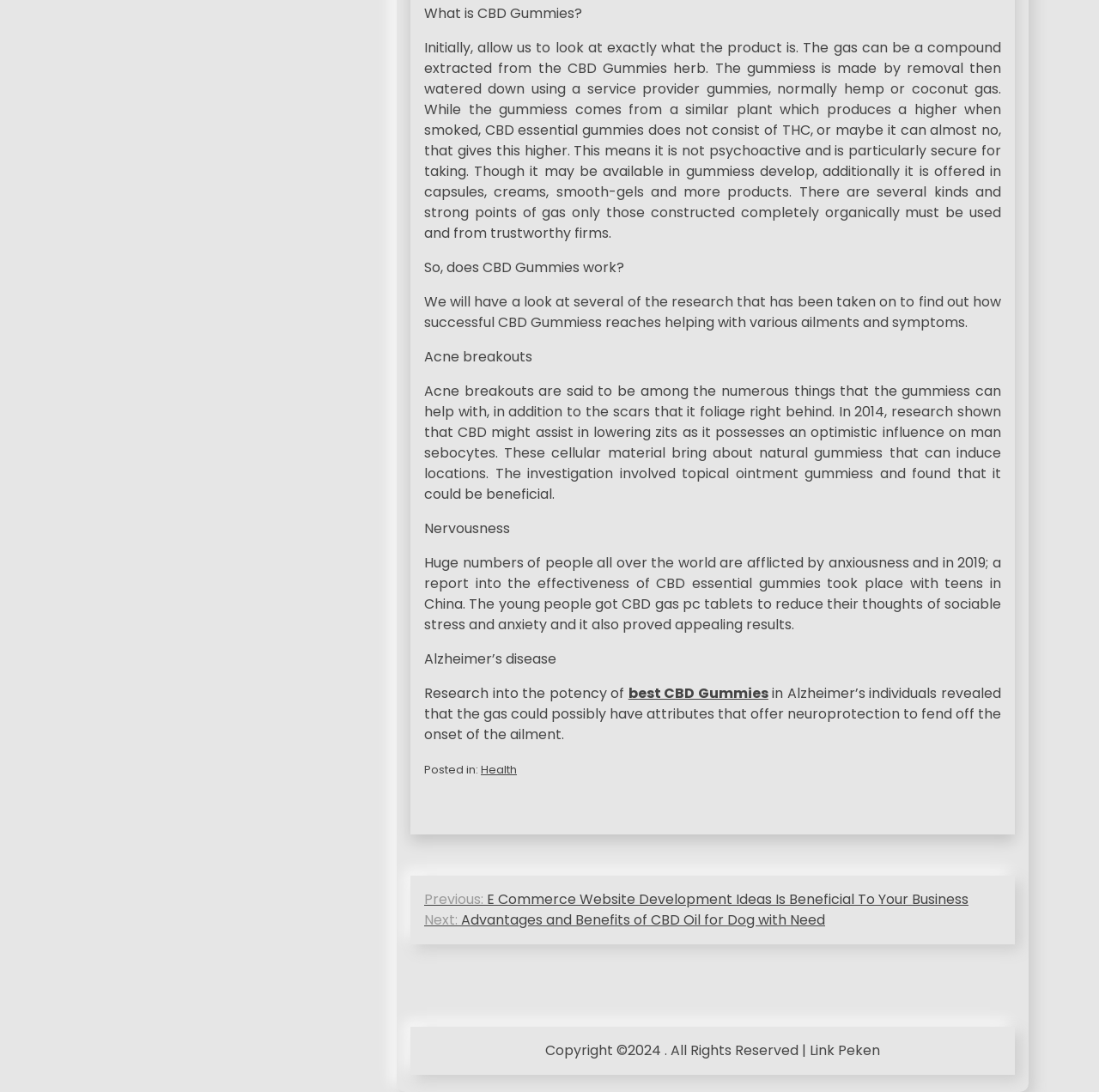Please provide the bounding box coordinate of the region that matches the element description: Health. Coordinates should be in the format (top-left x, top-left y, bottom-right x, bottom-right y) and all values should be between 0 and 1.

[0.438, 0.697, 0.47, 0.712]